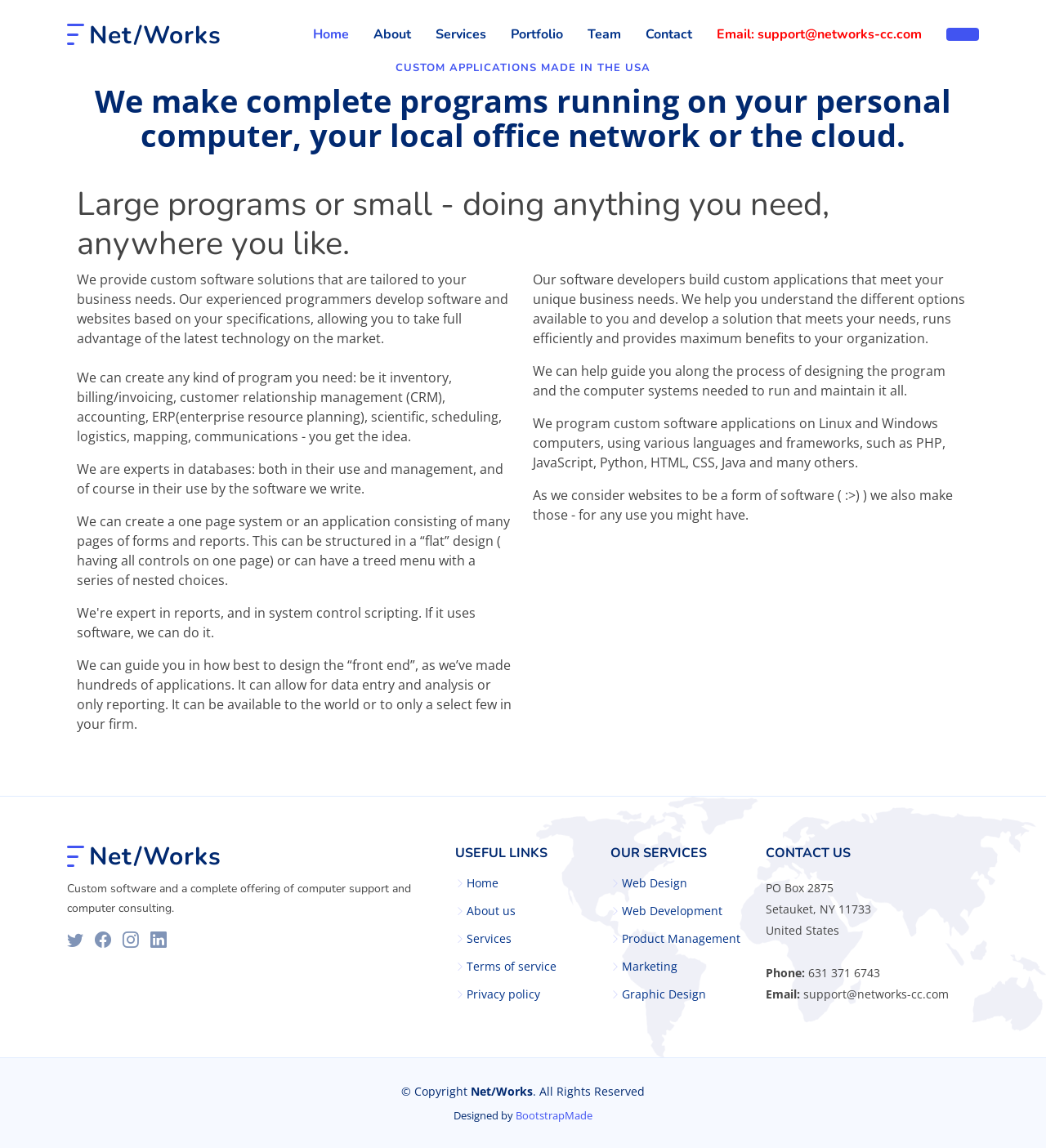Determine the bounding box coordinates for the HTML element mentioned in the following description: "About us". The coordinates should be a list of four floats ranging from 0 to 1, represented as [left, top, right, bottom].

[0.446, 0.788, 0.493, 0.798]